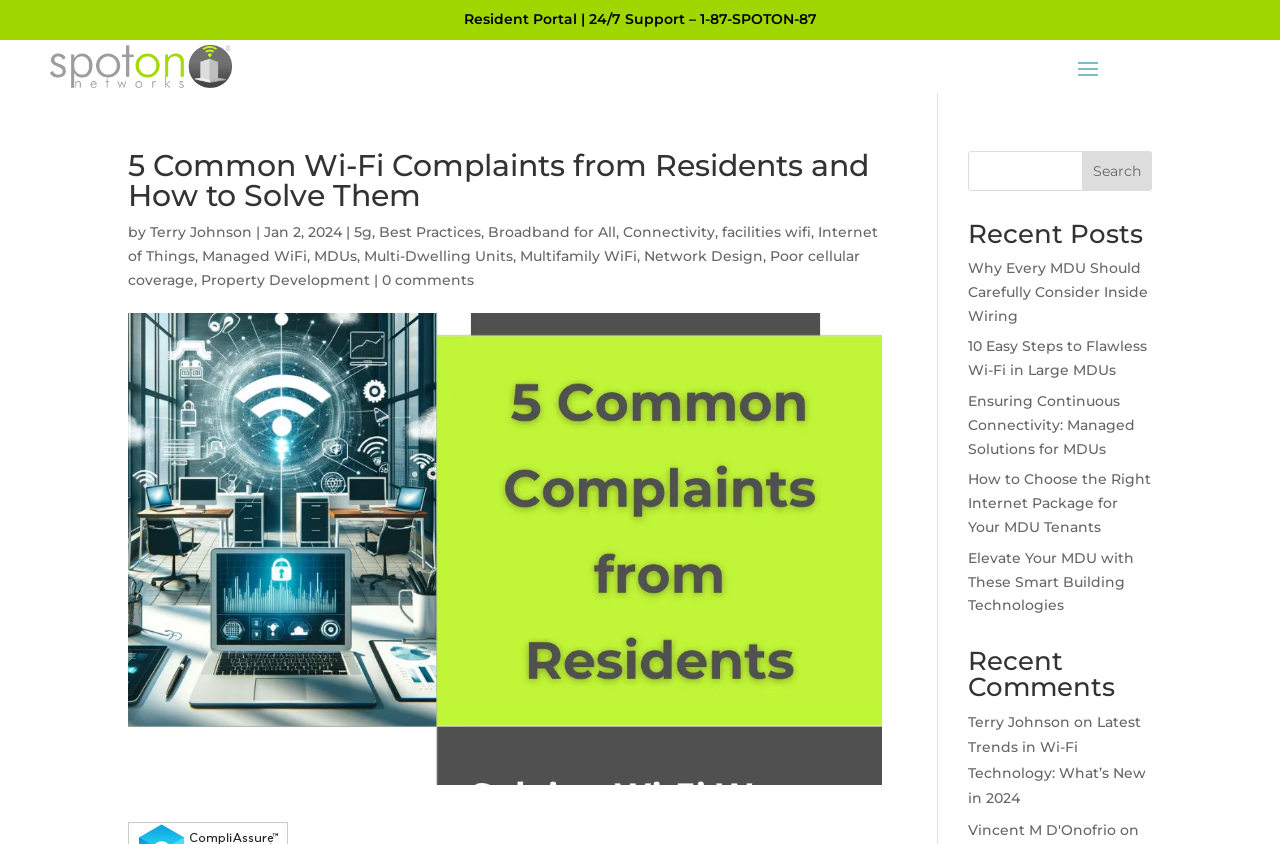Please identify and generate the text content of the webpage's main heading.

5 Common Wi-Fi Complaints from Residents and How to Solve Them